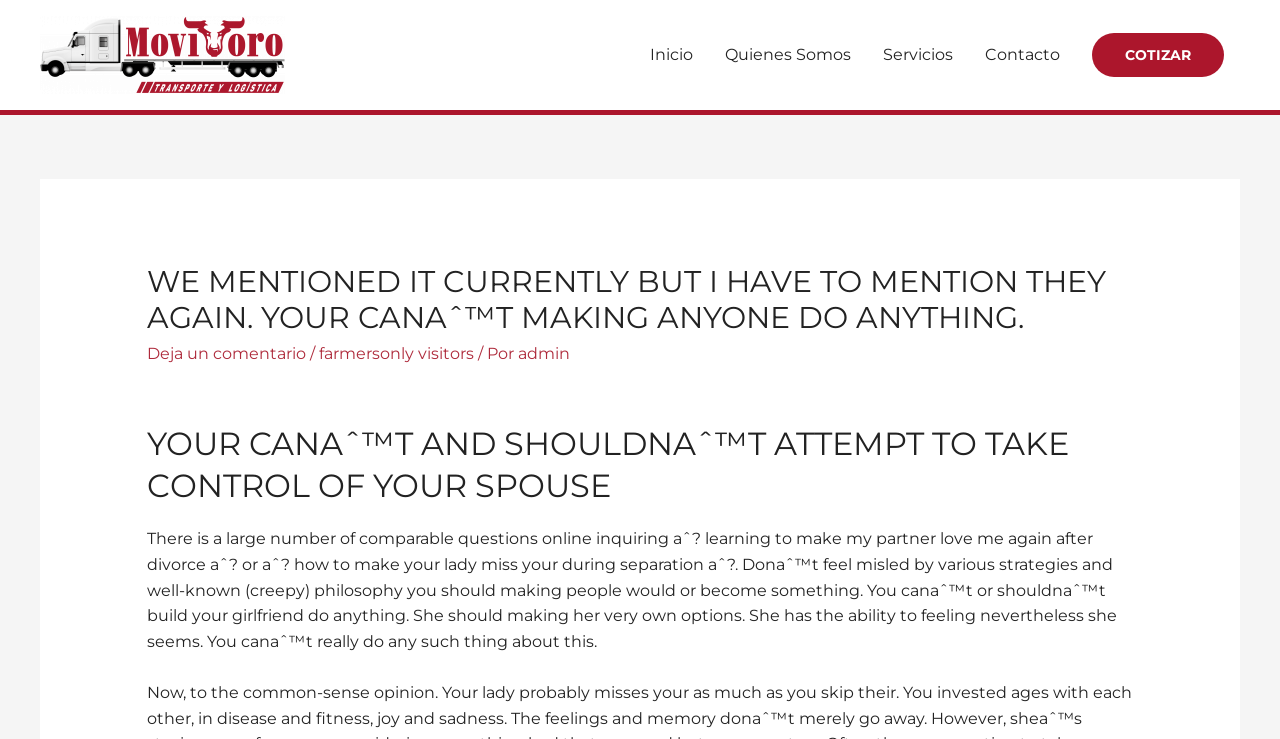Identify the bounding box for the described UI element. Provide the coordinates in (top-left x, top-left y, bottom-right x, bottom-right y) format with values ranging from 0 to 1: ICF

None